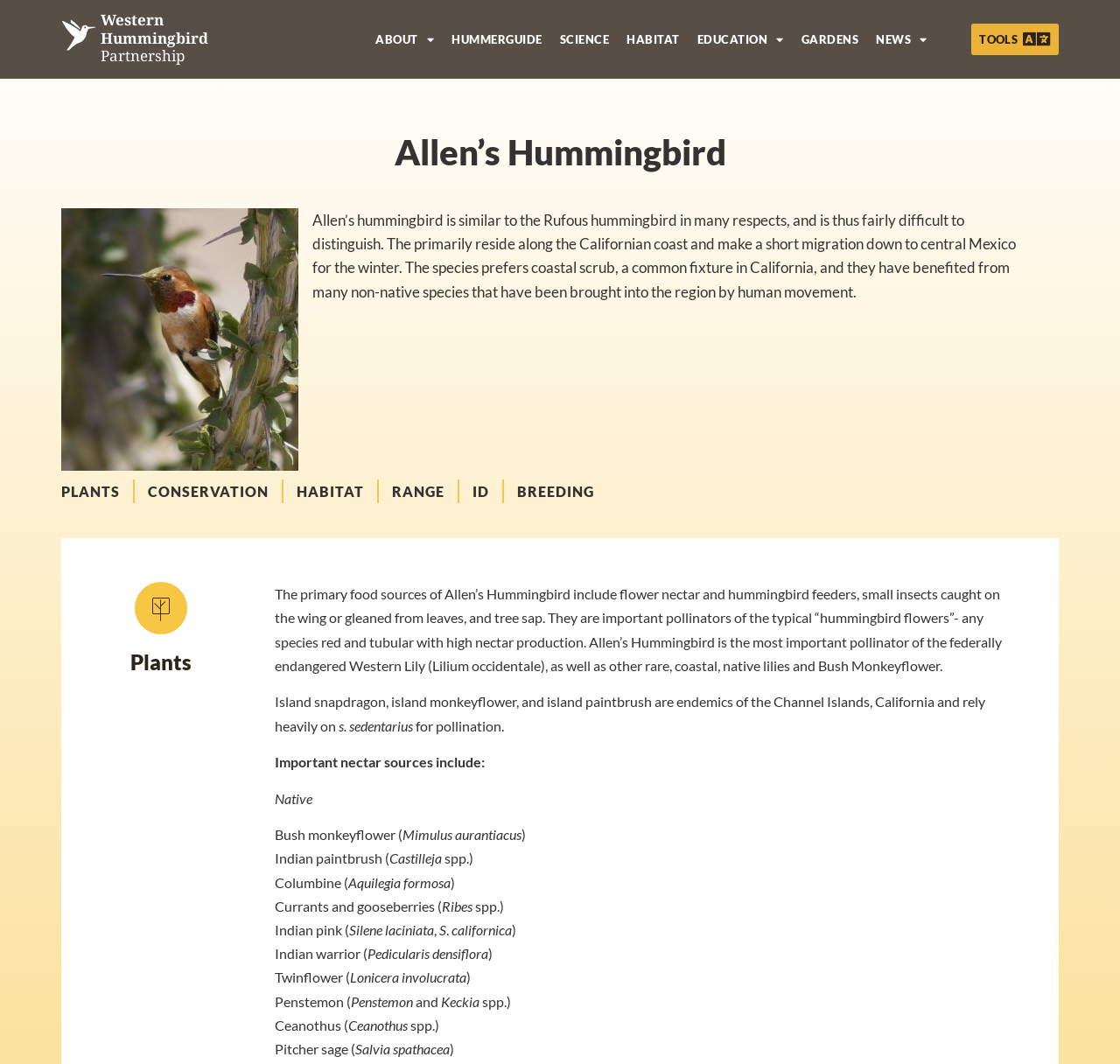Answer the following inquiry with a single word or phrase:
What is the importance of Allen’s Hummingbird?

pollinator